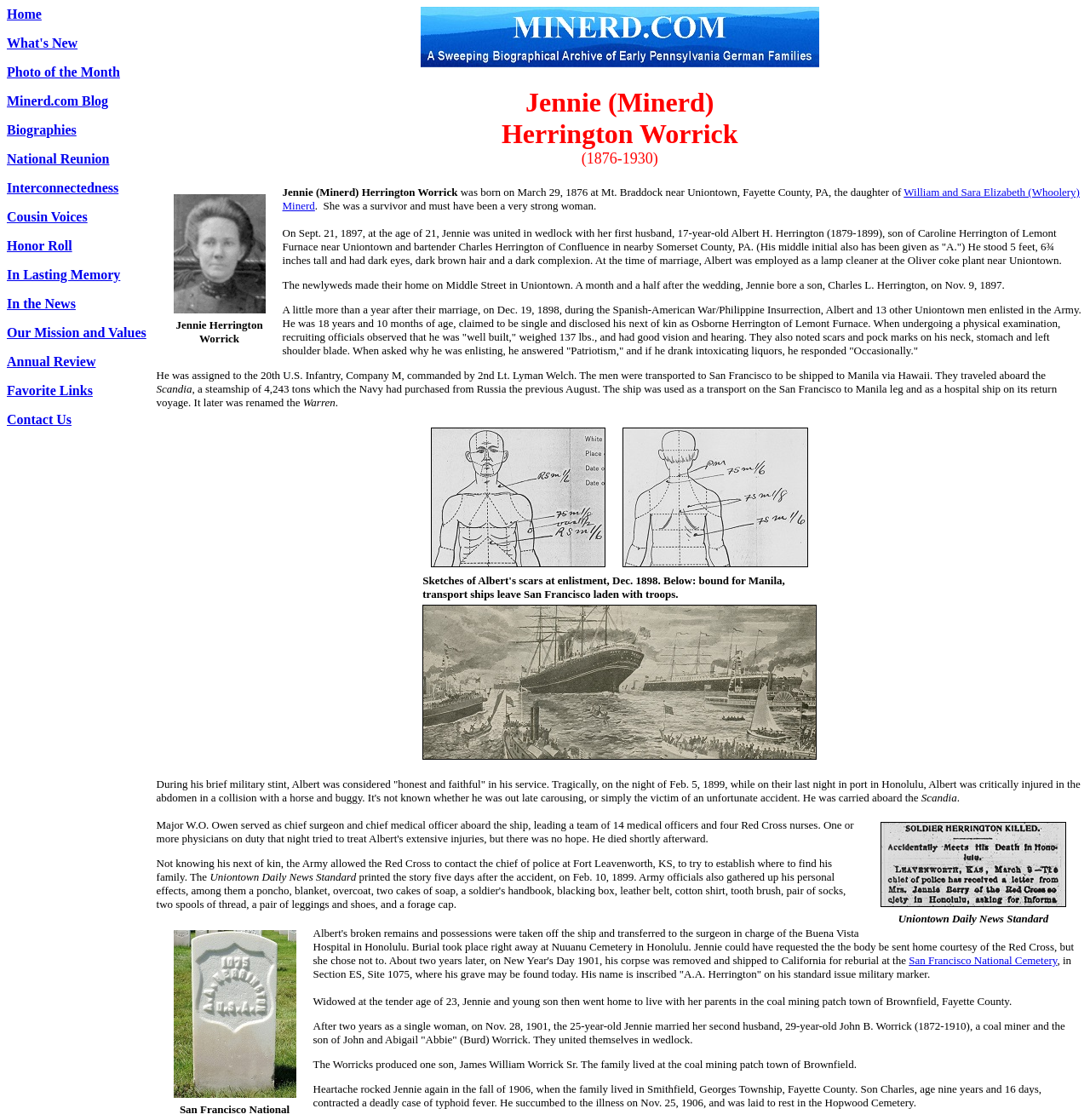Extract the bounding box coordinates of the UI element described: "Photo of the Month". Provide the coordinates in the format [left, top, right, bottom] with values ranging from 0 to 1.

[0.006, 0.058, 0.11, 0.071]